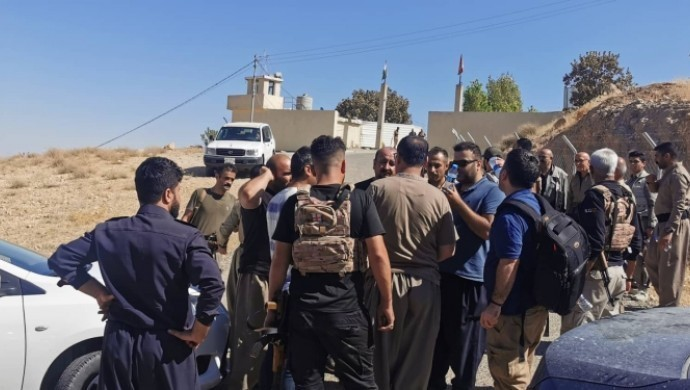Are the individuals engaged in a casual conversation?
Answer with a single word or phrase, using the screenshot for reference.

No